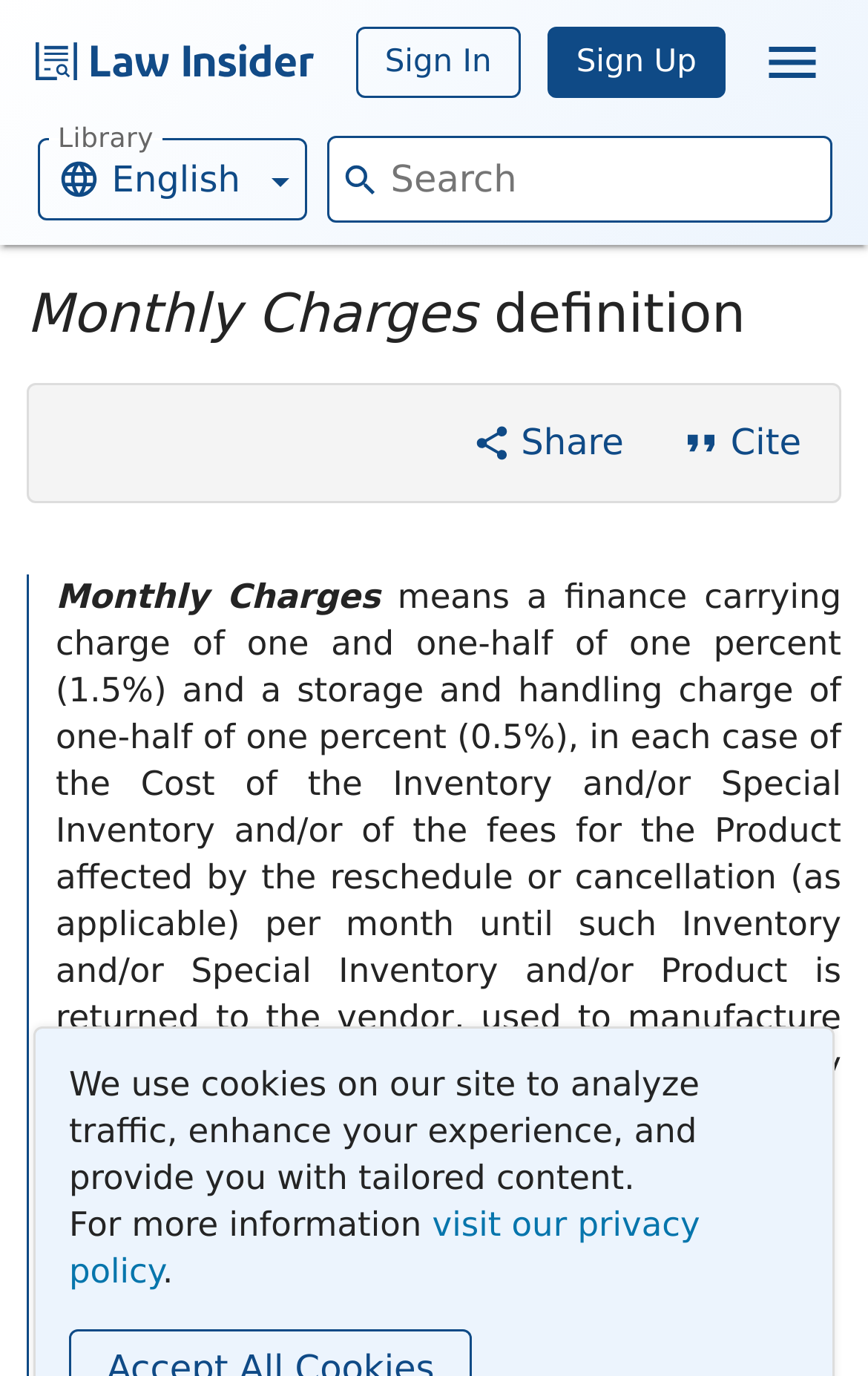Identify the bounding box coordinates of the area you need to click to perform the following instruction: "Share the definition".

[0.521, 0.294, 0.742, 0.352]